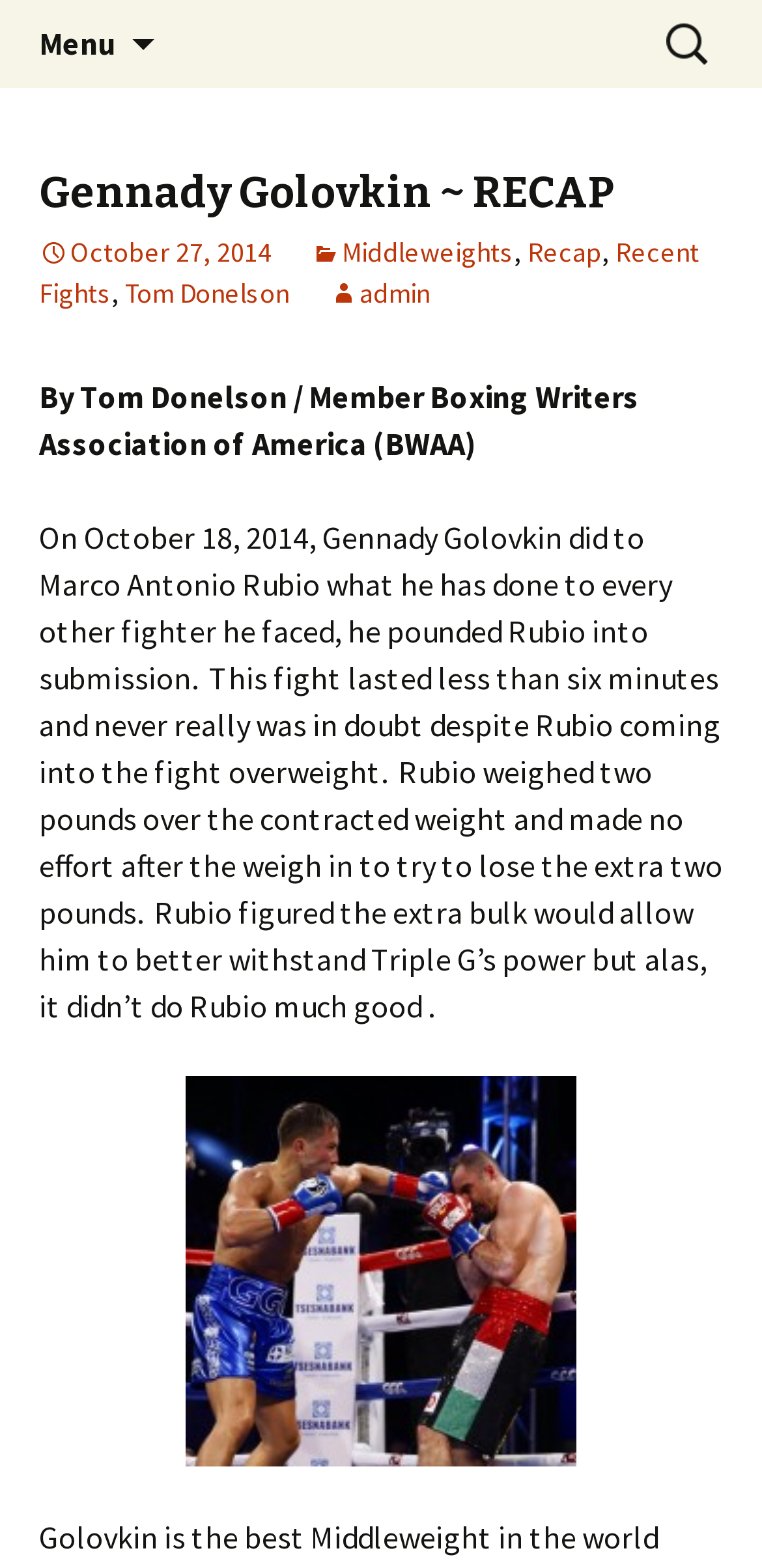Please provide the main heading of the webpage content.

David Martinez Boxing